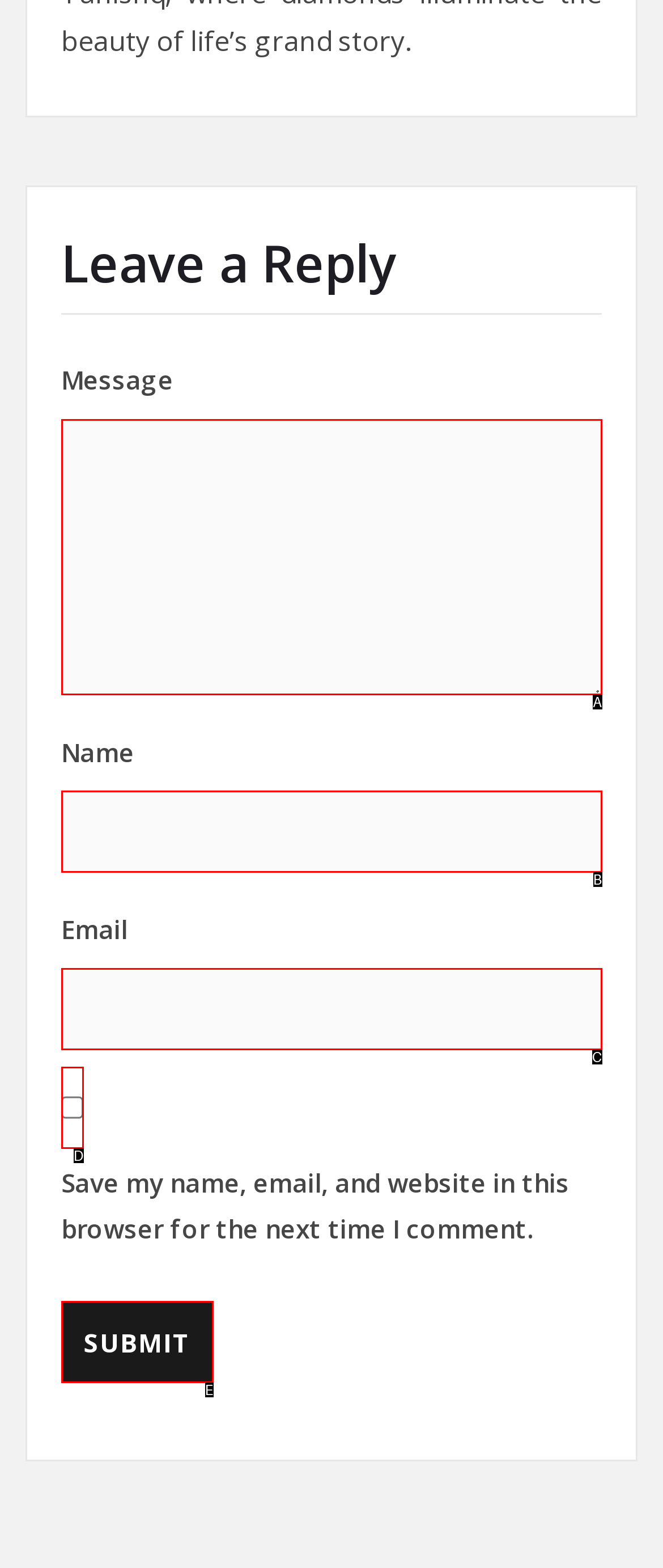From the given choices, indicate the option that best matches: parent_node: Email name="email"
State the letter of the chosen option directly.

C